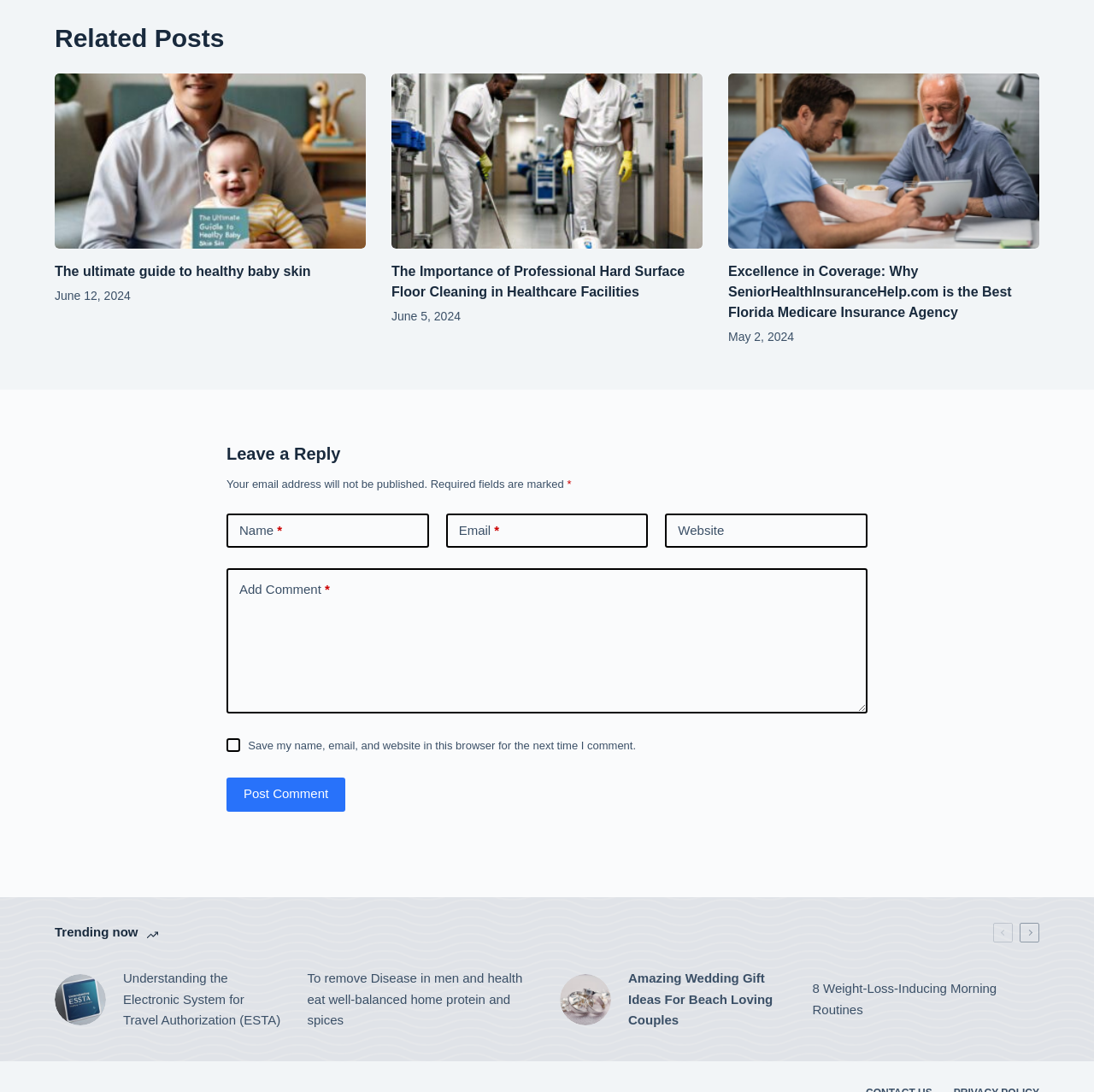Determine the bounding box coordinates of the region I should click to achieve the following instruction: "Click the link to read '8 Weight-Loss-Inducing Morning Routines'". Ensure the bounding box coordinates are four float numbers between 0 and 1, i.e., [left, top, right, bottom].

[0.743, 0.886, 0.95, 0.945]